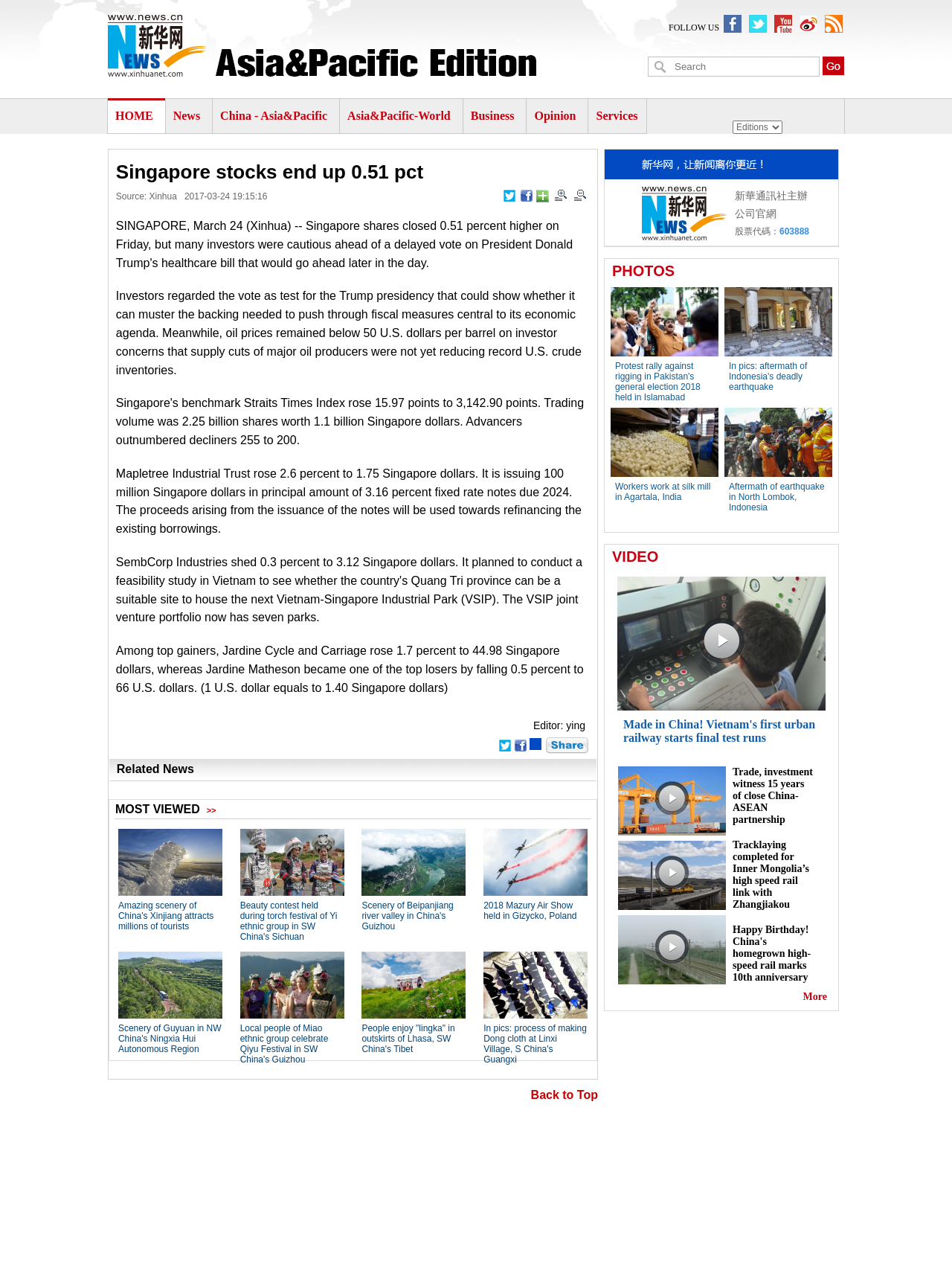From the webpage screenshot, predict the bounding box coordinates (top-left x, top-left y, bottom-right x, bottom-right y) for the UI element described here: XinhuanetNews youbute

[0.813, 0.012, 0.832, 0.026]